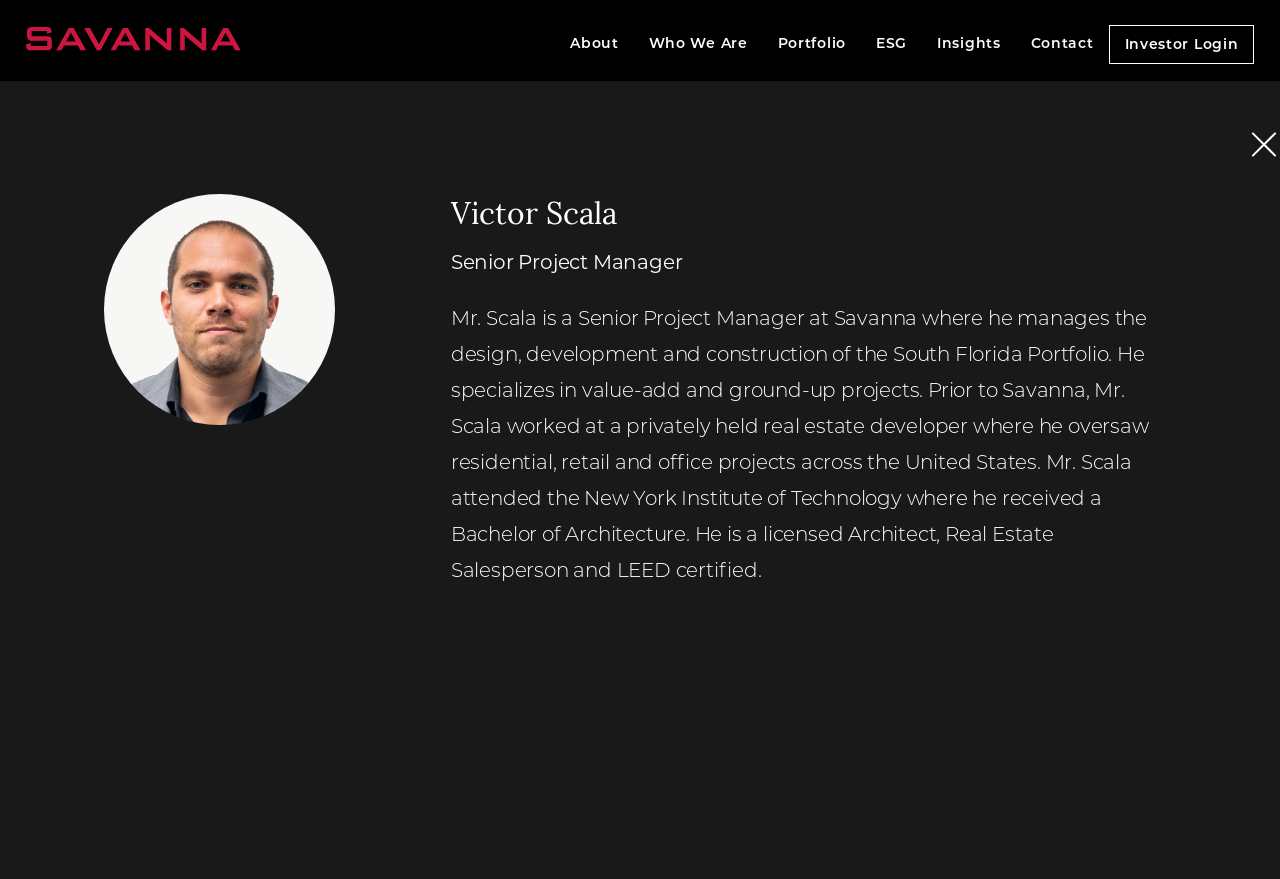Give a one-word or short-phrase answer to the following question: 
What is the name of the person on this webpage?

Victor Scala